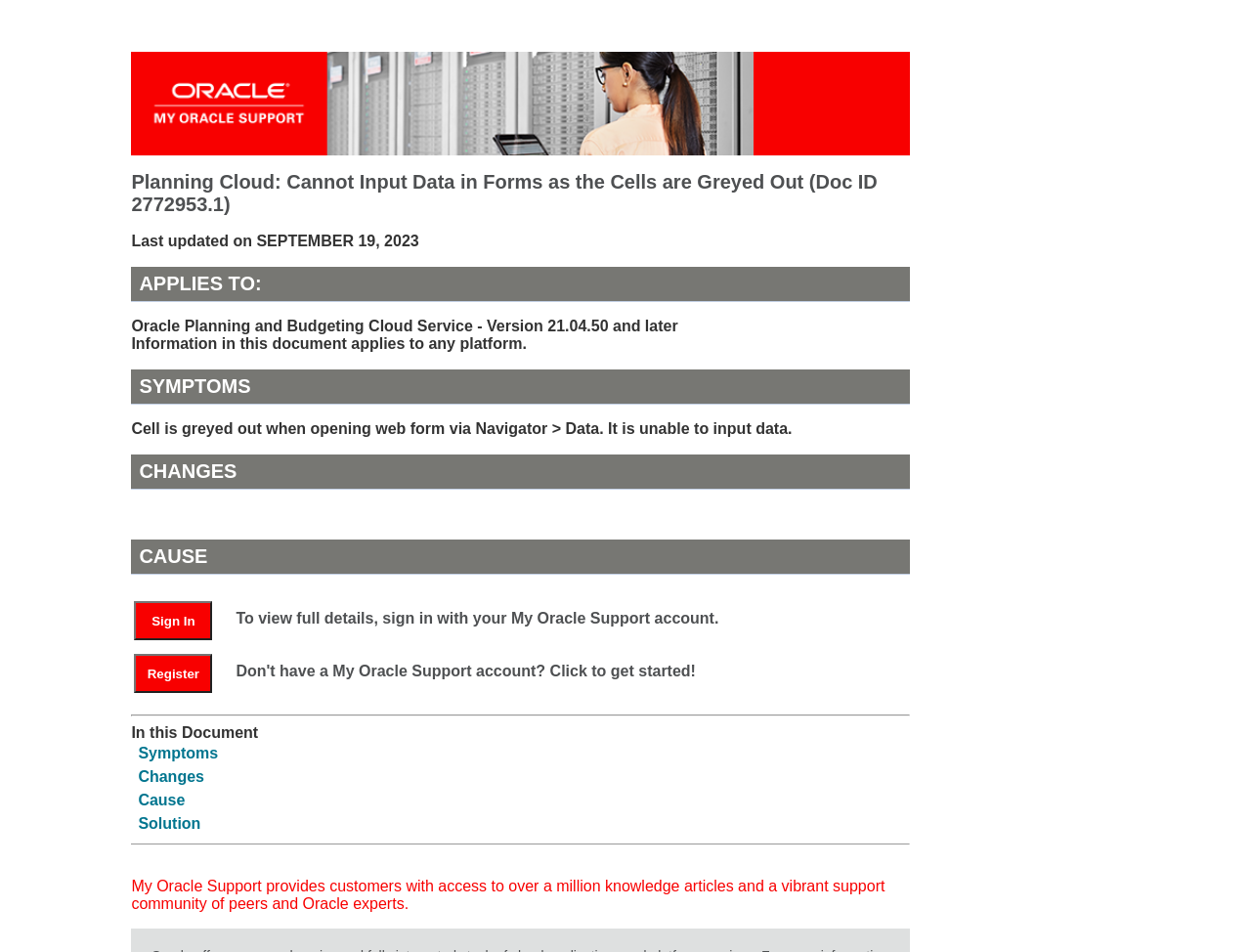Analyze the image and deliver a detailed answer to the question: What is the title of the Oracle Support banner?

The title of the Oracle Support banner can be found at the top of the webpage, which is a heading element with the text 'My Oracle Support Banner'.